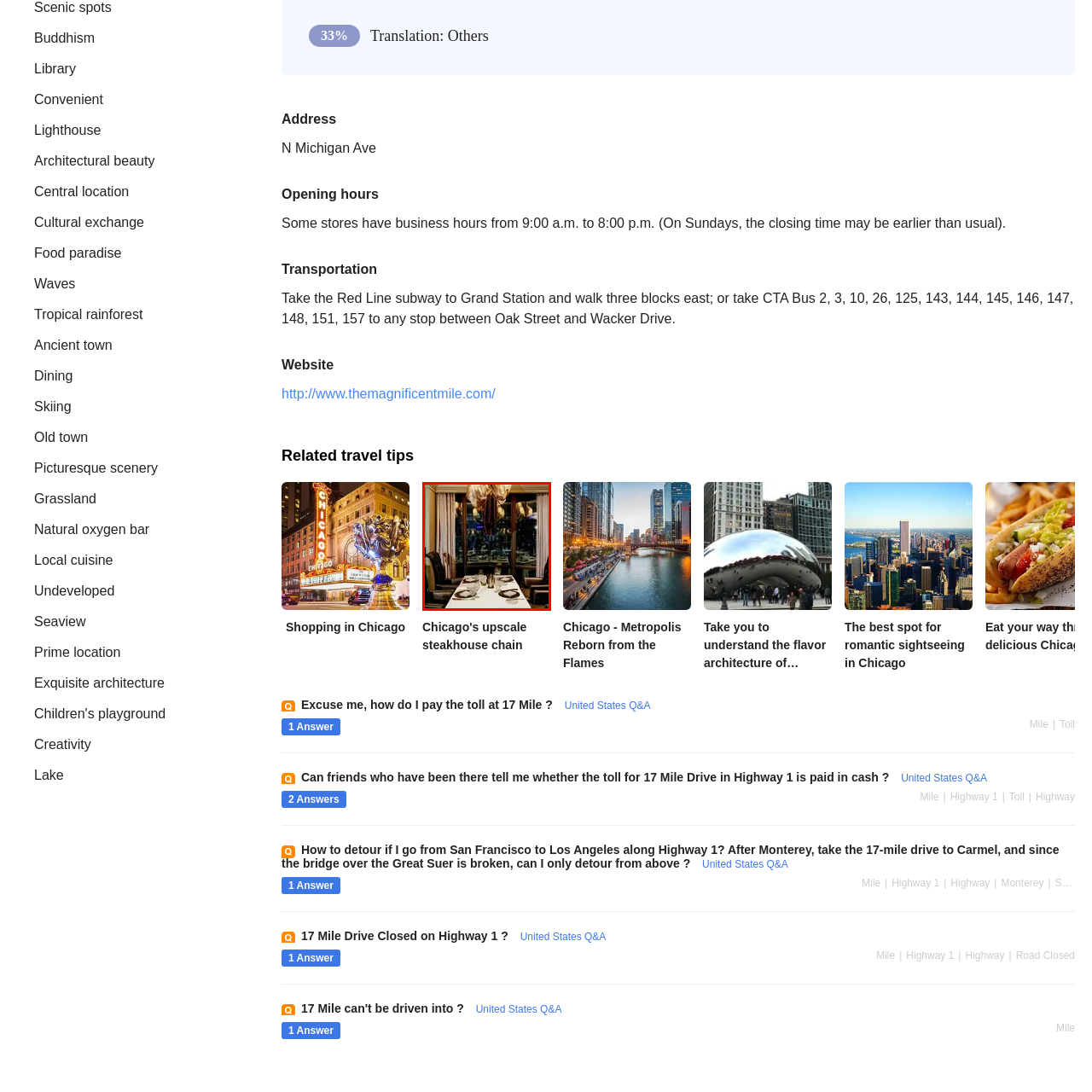Study the image surrounded by the red bounding box and respond as thoroughly as possible to the following question, using the image for reference: What type of view can be seen from the windows?

According to the caption, the large windows offer a glimpse of a 'panoramic city view', suggesting that the view from the windows is of the city.